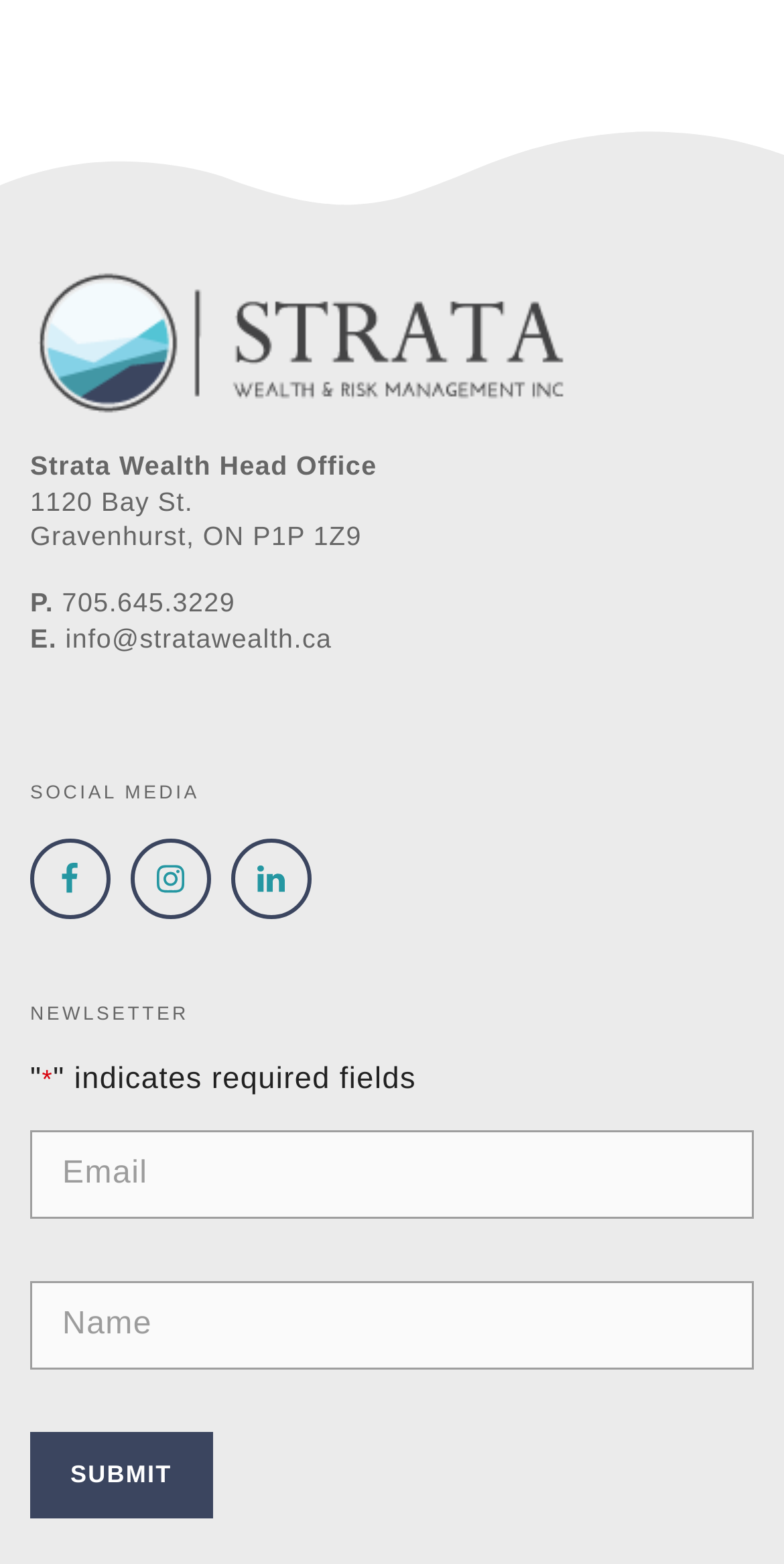Provide the bounding box coordinates of the HTML element described by the text: "aria-label="Visit our Linkedin profile"". The coordinates should be in the format [left, top, right, bottom] with values between 0 and 1.

[0.295, 0.536, 0.397, 0.587]